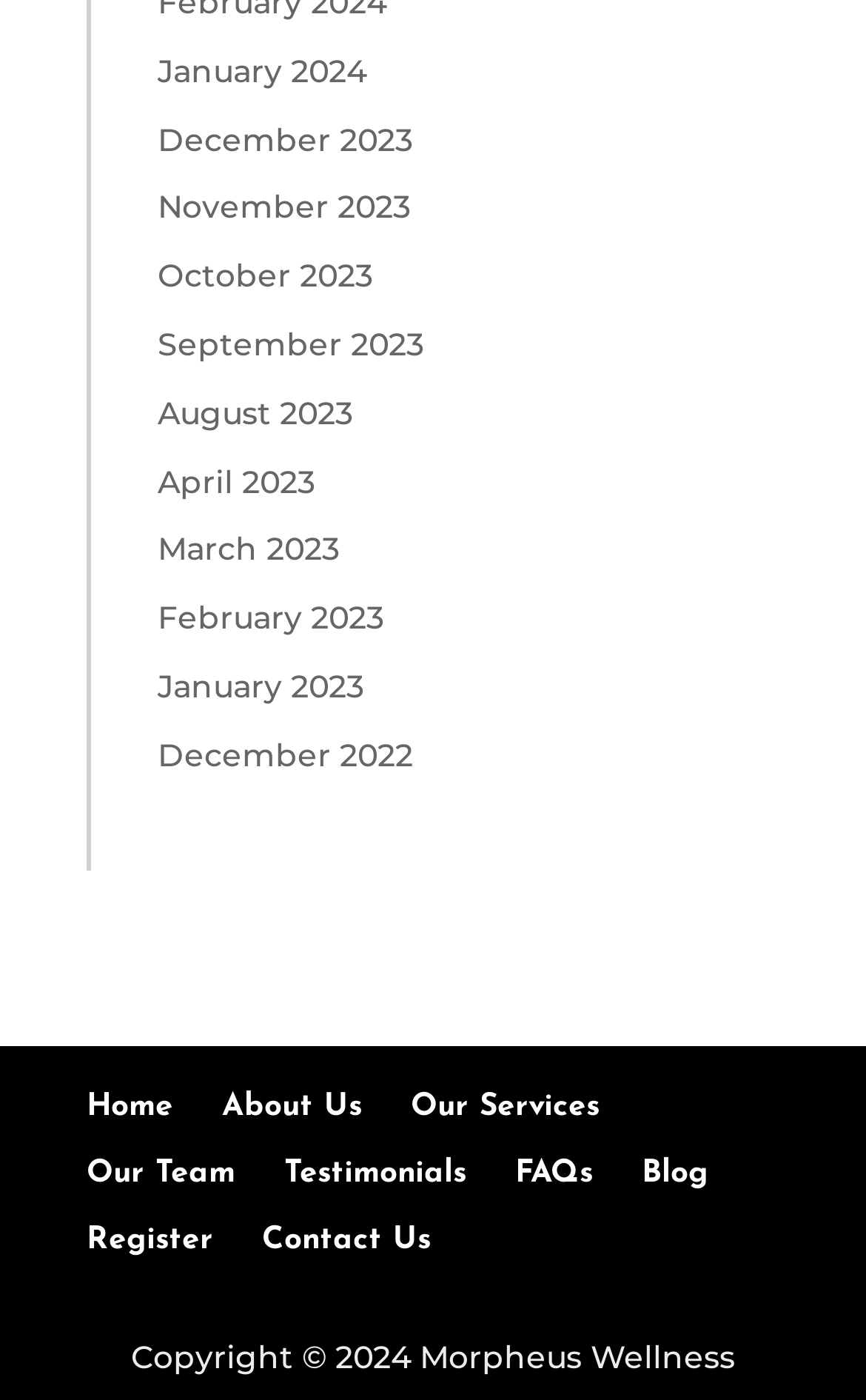Answer this question in one word or a short phrase: What is the position of the 'About Us' link?

Second from the left